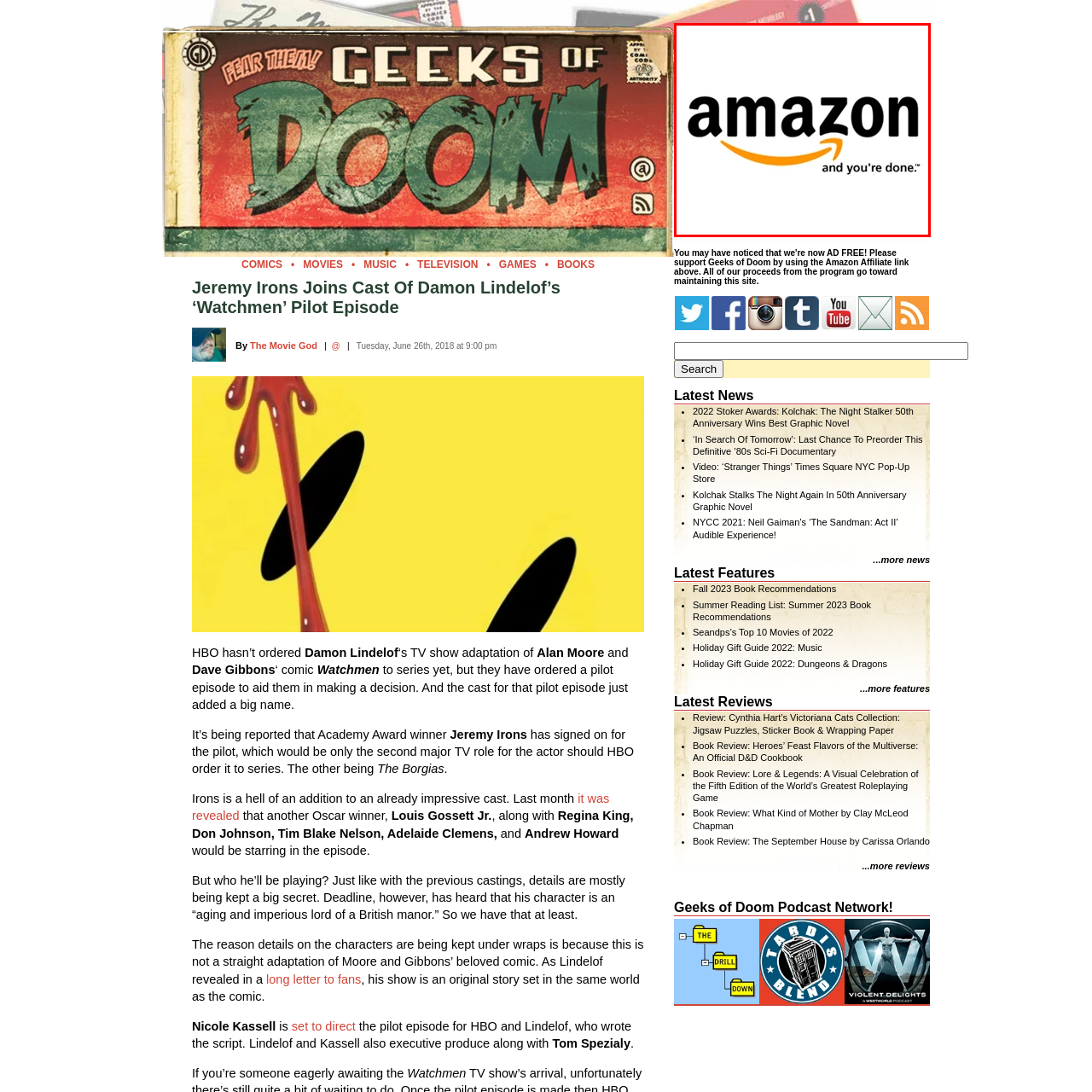Observe the image inside the red bounding box and respond to the question with a single word or phrase:
What does the arrow in the Amazon logo symbolize?

everything from A to Z